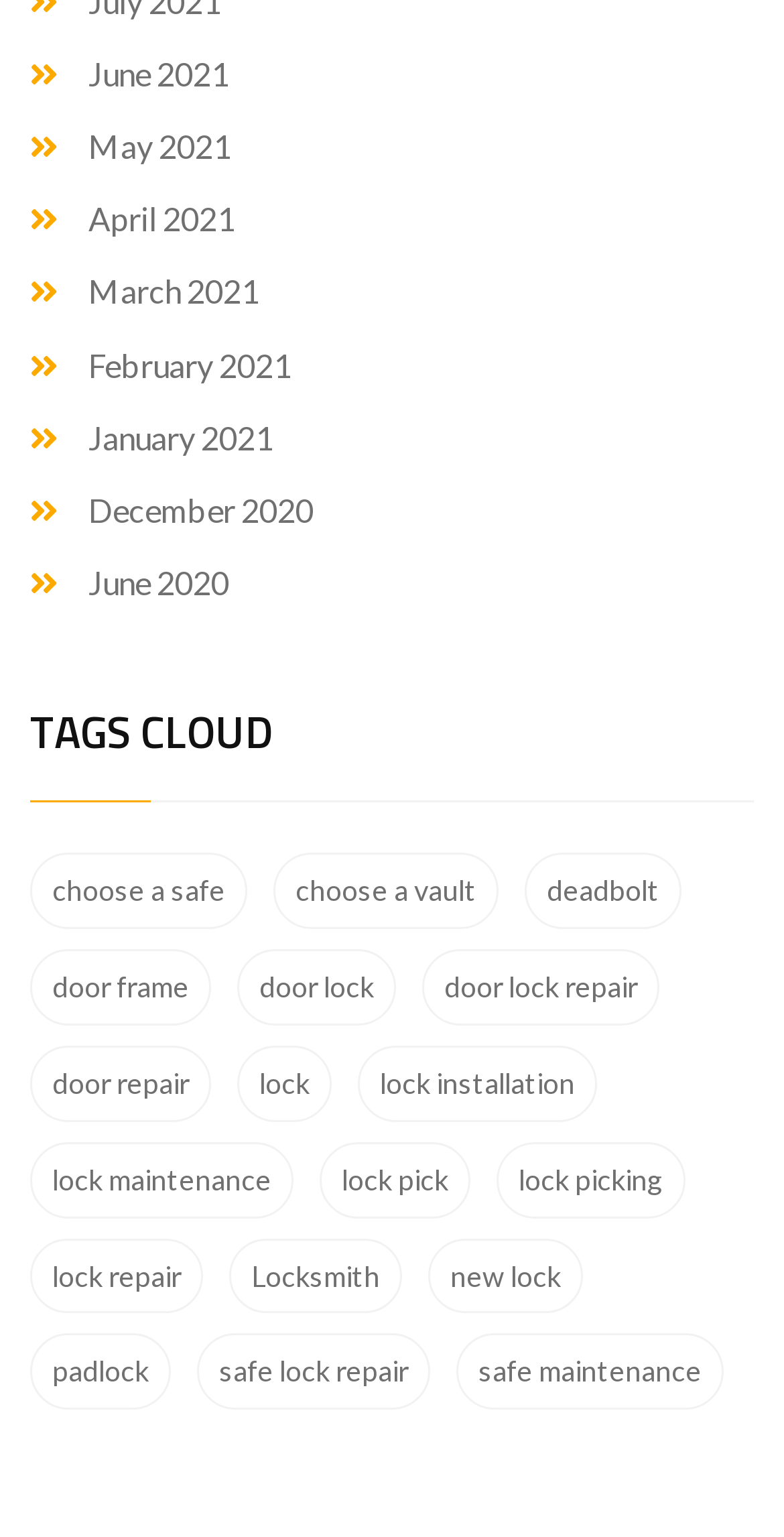Analyze the image and answer the question with as much detail as possible: 
How many items are related to 'door lock'?

I searched for links containing the phrase 'door lock' and found two links: 'door lock (1 item)' and 'door lock repair (1 item)'. Therefore, there are two items related to 'door lock'.